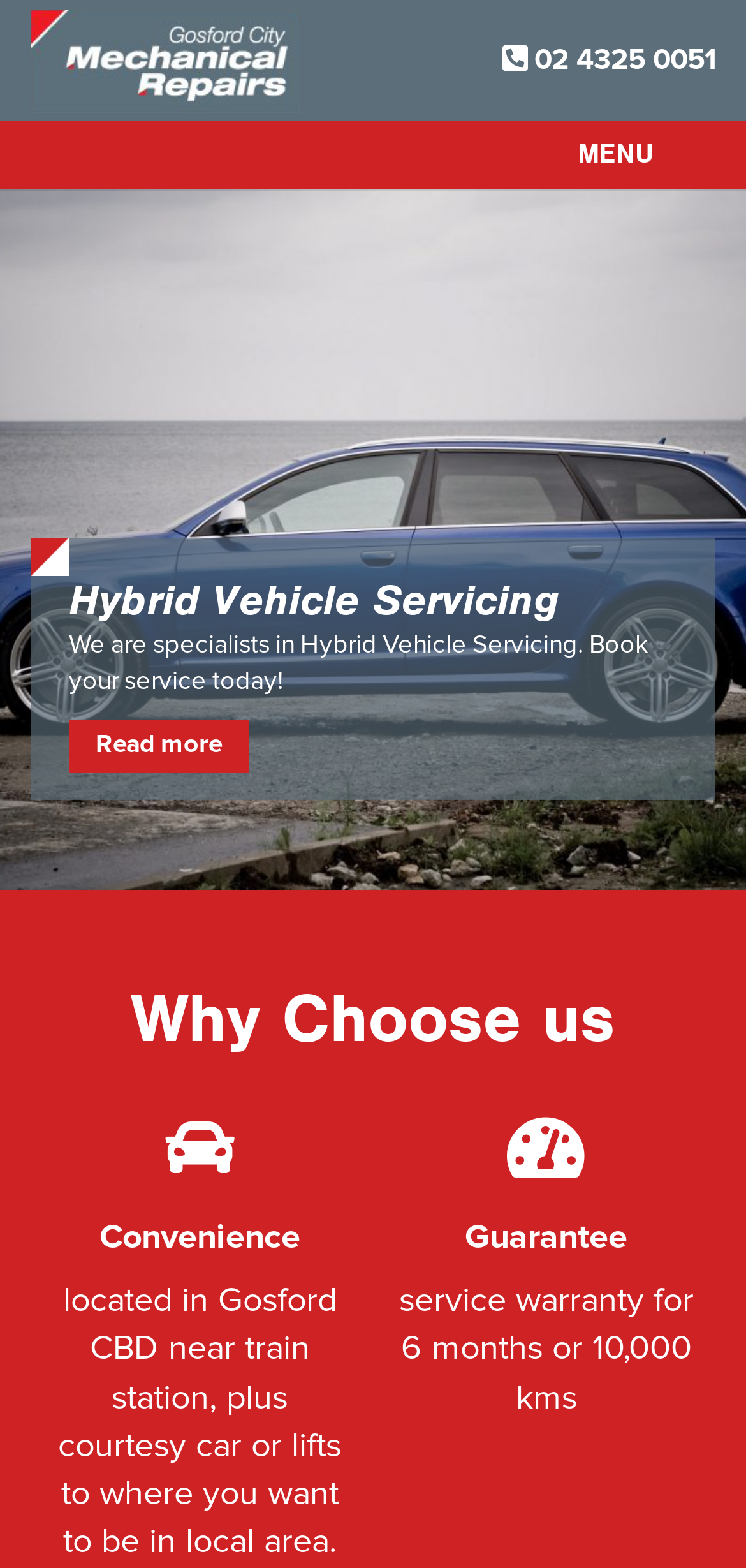Given the webpage screenshot, identify the bounding box of the UI element that matches this description: "02 4325 0051".

[0.408, 0.026, 0.96, 0.051]